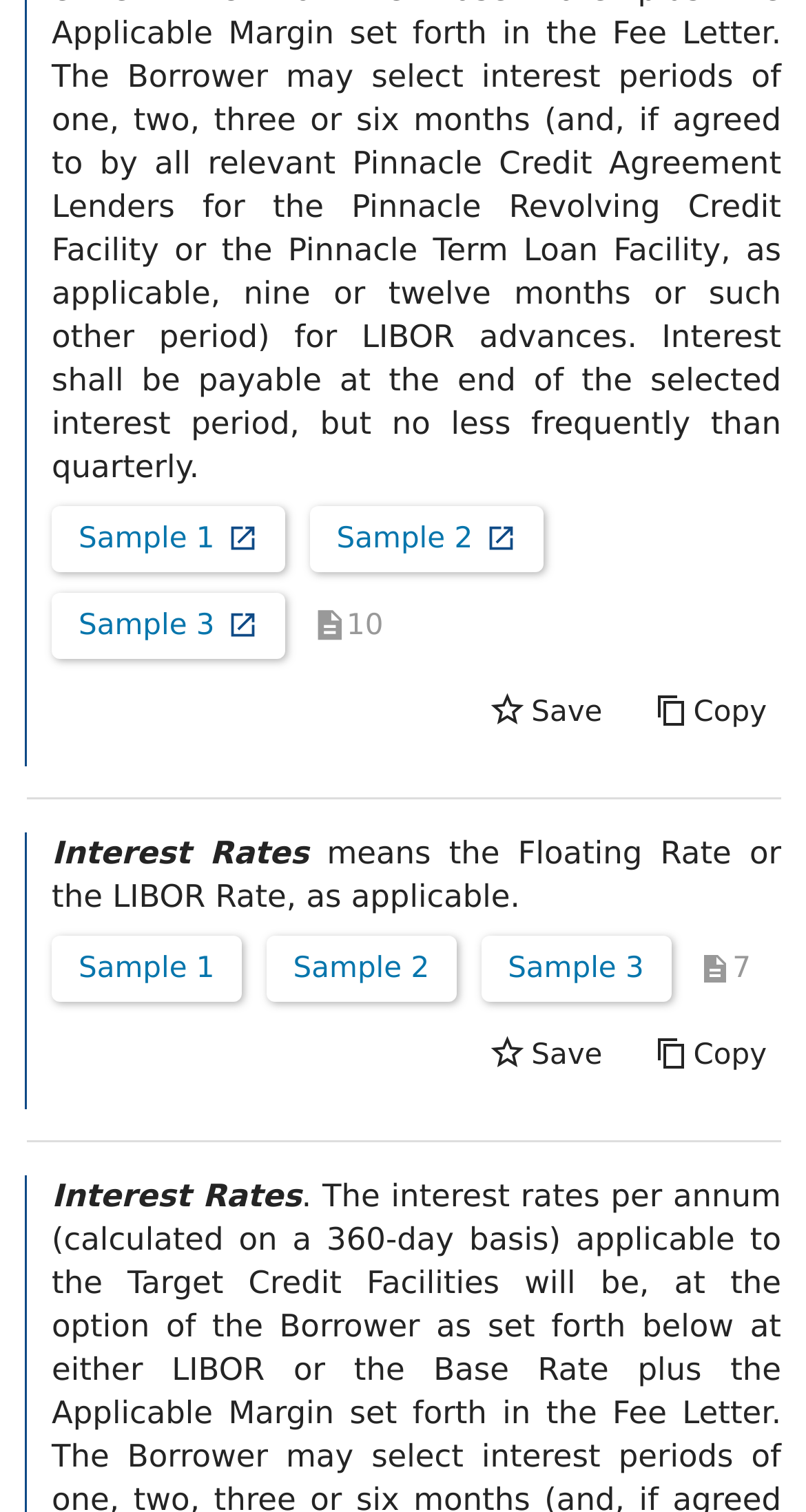What is the purpose of the Fee Letter?
From the details in the image, provide a complete and detailed answer to the question.

The text mentions that 'the interest rates will be, at the option of the Borrower, at either LIBOR or the Base Rate plus the Applicable Margin set forth in the Fee Letter'.